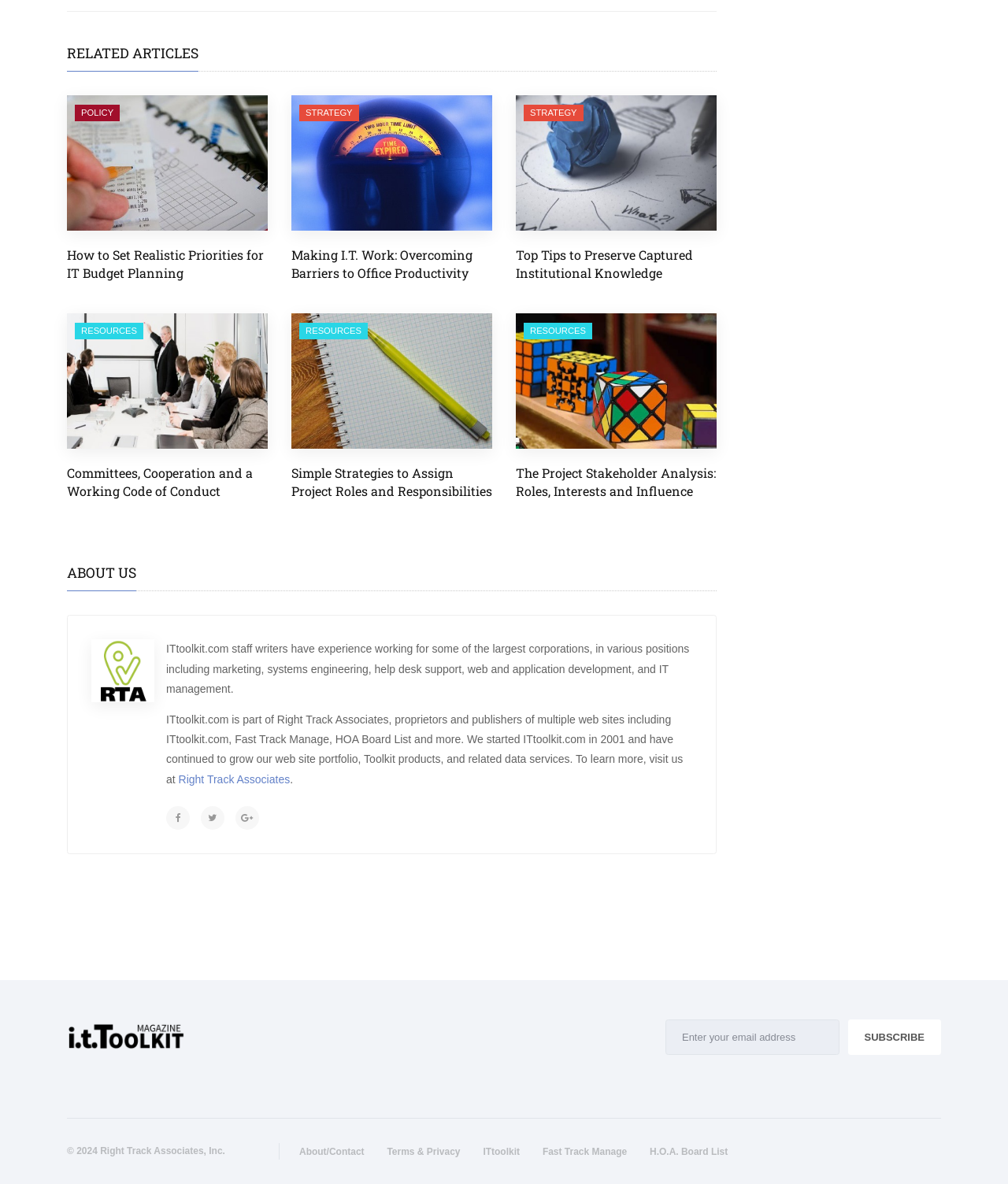Please identify the bounding box coordinates of the element's region that should be clicked to execute the following instruction: "View the 'Making I.T. Work: Overcoming Barriers to Office Productivity' article". The bounding box coordinates must be four float numbers between 0 and 1, i.e., [left, top, right, bottom].

[0.289, 0.208, 0.469, 0.237]